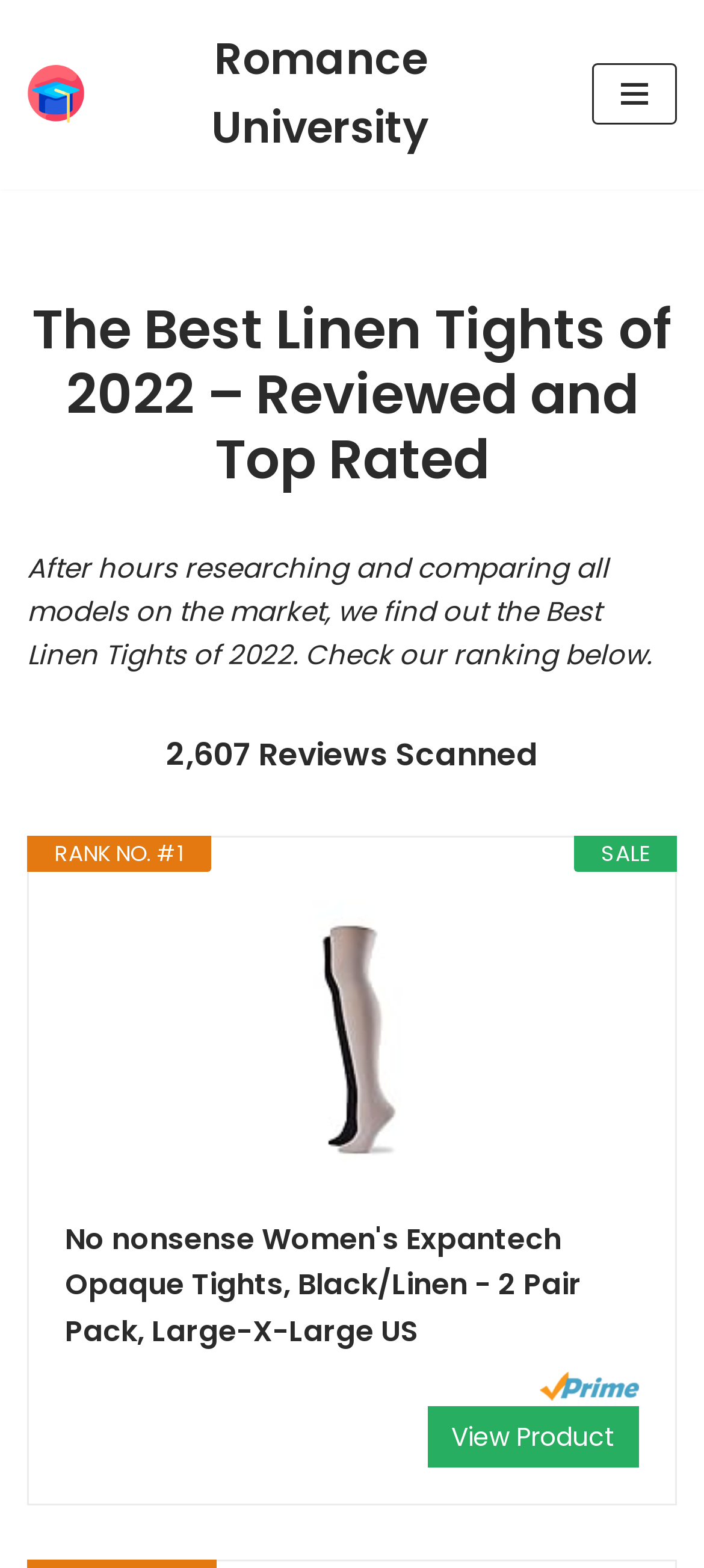Determine the bounding box coordinates of the UI element described below. Use the format (top-left x, top-left y, bottom-right x, bottom-right y) with floating point numbers between 0 and 1: Contacts

None